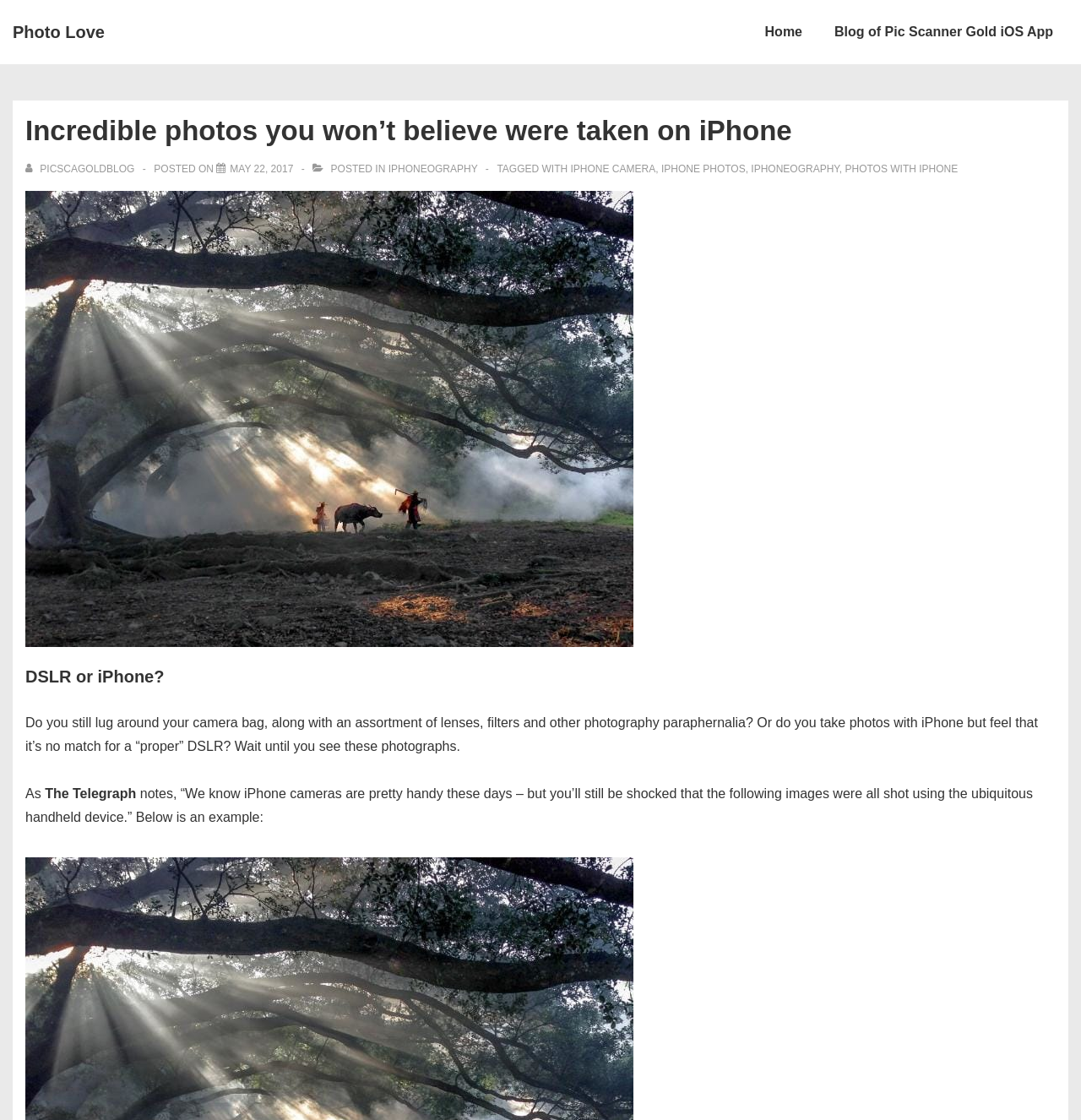Identify the bounding box coordinates of the section to be clicked to complete the task described by the following instruction: "View 'Incredible photos you won’t believe were taken on iPhone'". The coordinates should be four float numbers between 0 and 1, formatted as [left, top, right, bottom].

[0.213, 0.146, 0.271, 0.156]